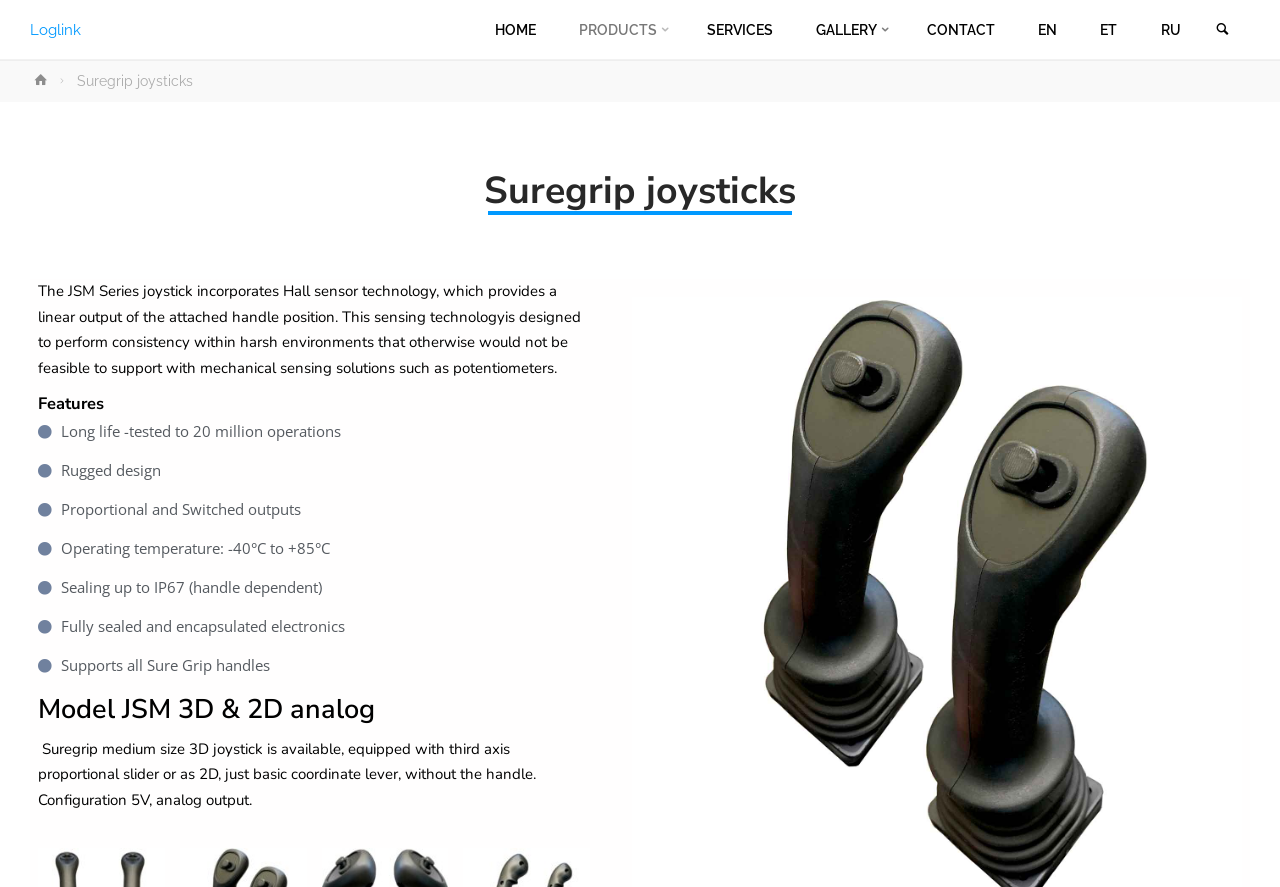Please answer the following question using a single word or phrase: 
What type of output does the joystick have?

Proportional and Switched